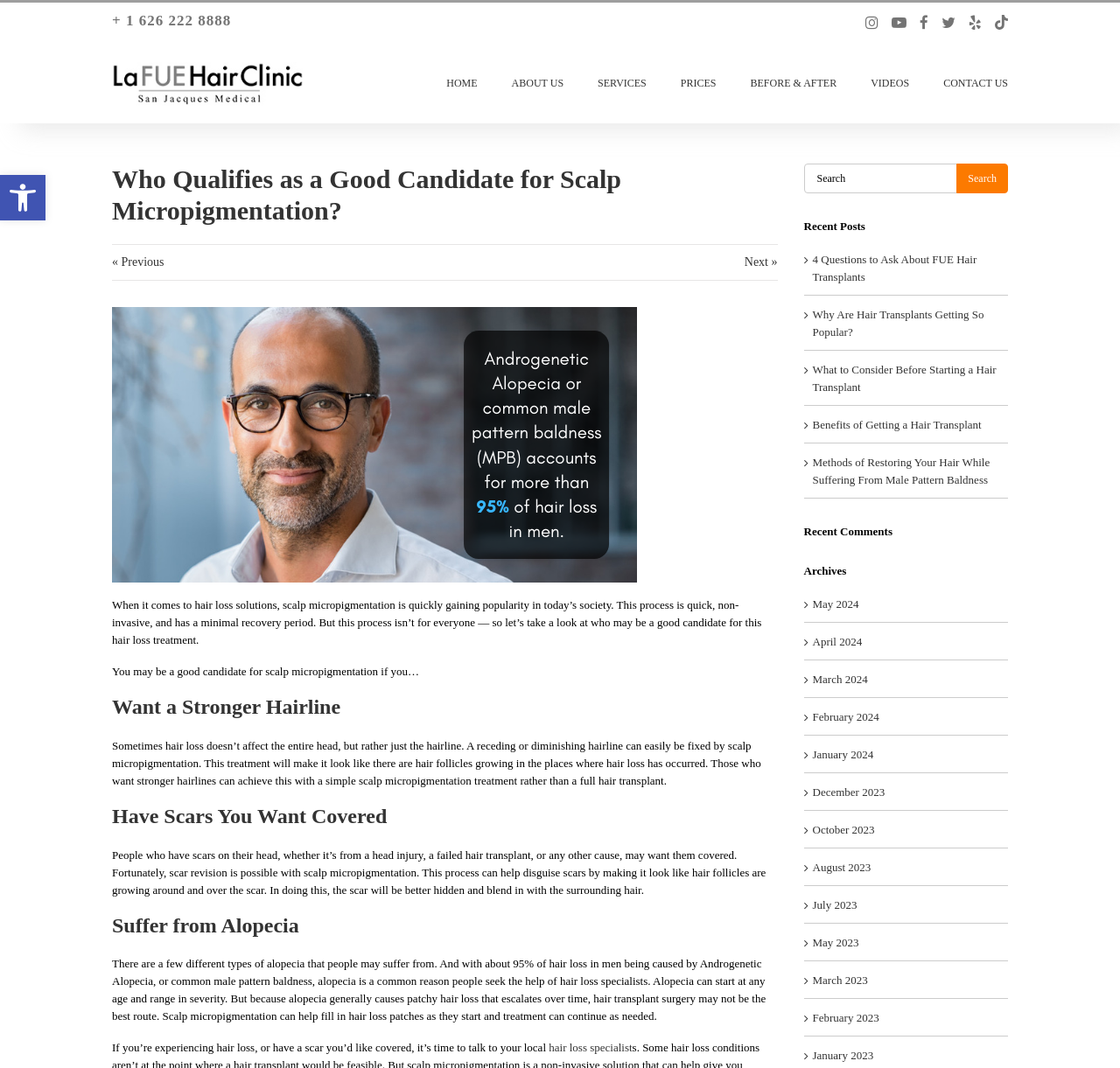Please answer the following question using a single word or phrase: 
What is the phone number to contact the hair clinic?

+1 626 222 8888